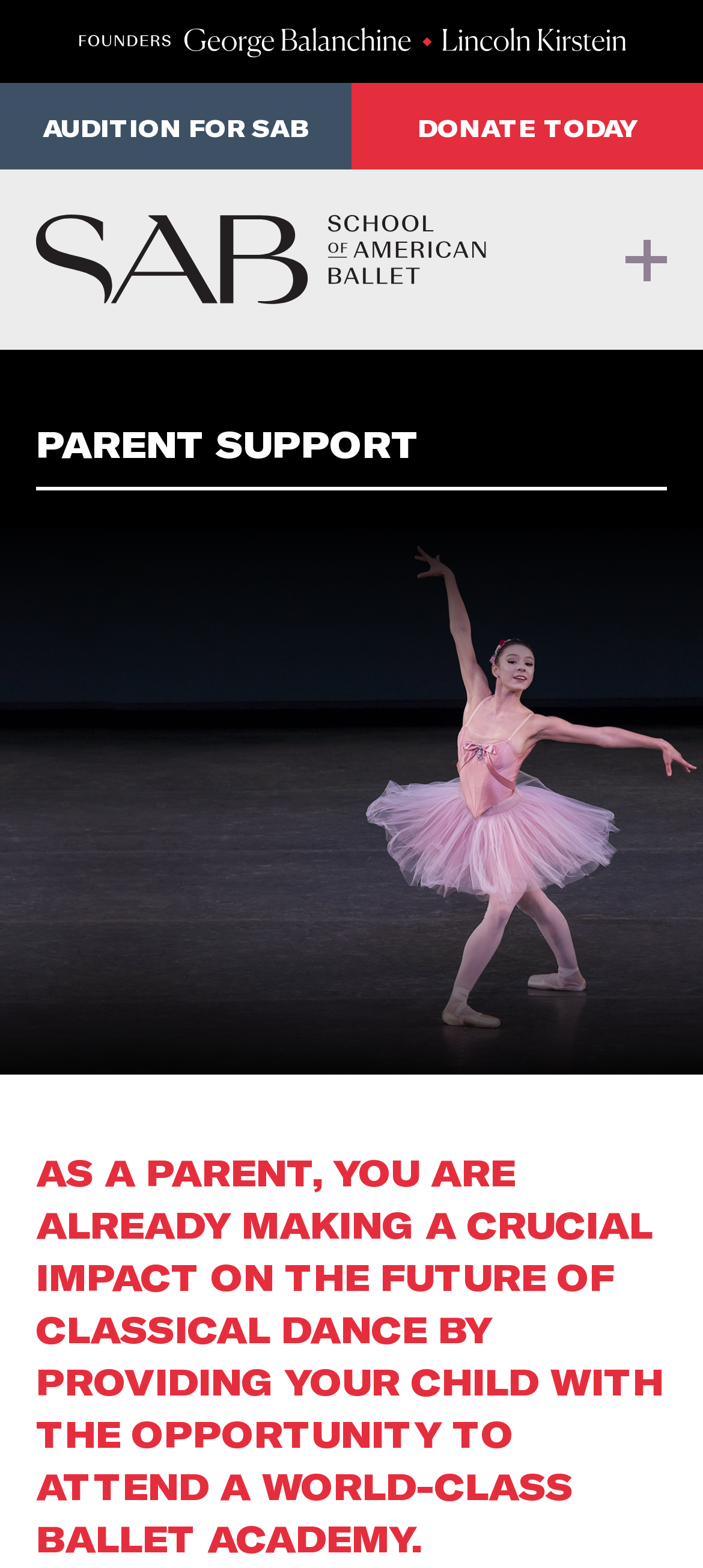Provide the bounding box coordinates of the HTML element this sentence describes: "DONATE TODAY". The bounding box coordinates consist of four float numbers between 0 and 1, i.e., [left, top, right, bottom].

[0.5, 0.053, 1.0, 0.108]